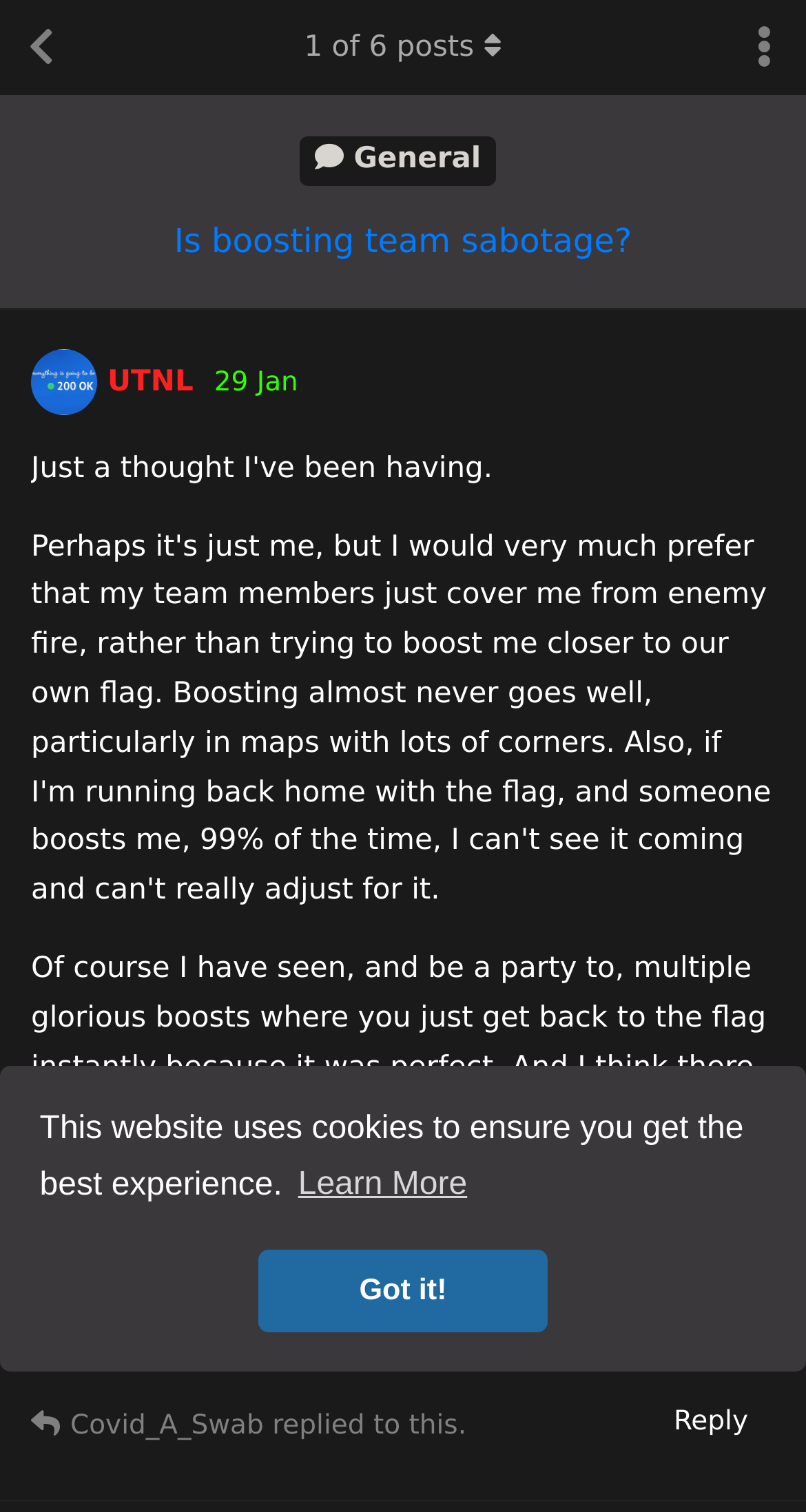What action can be taken on the discussion post?
From the screenshot, supply a one-word or short-phrase answer.

Reply